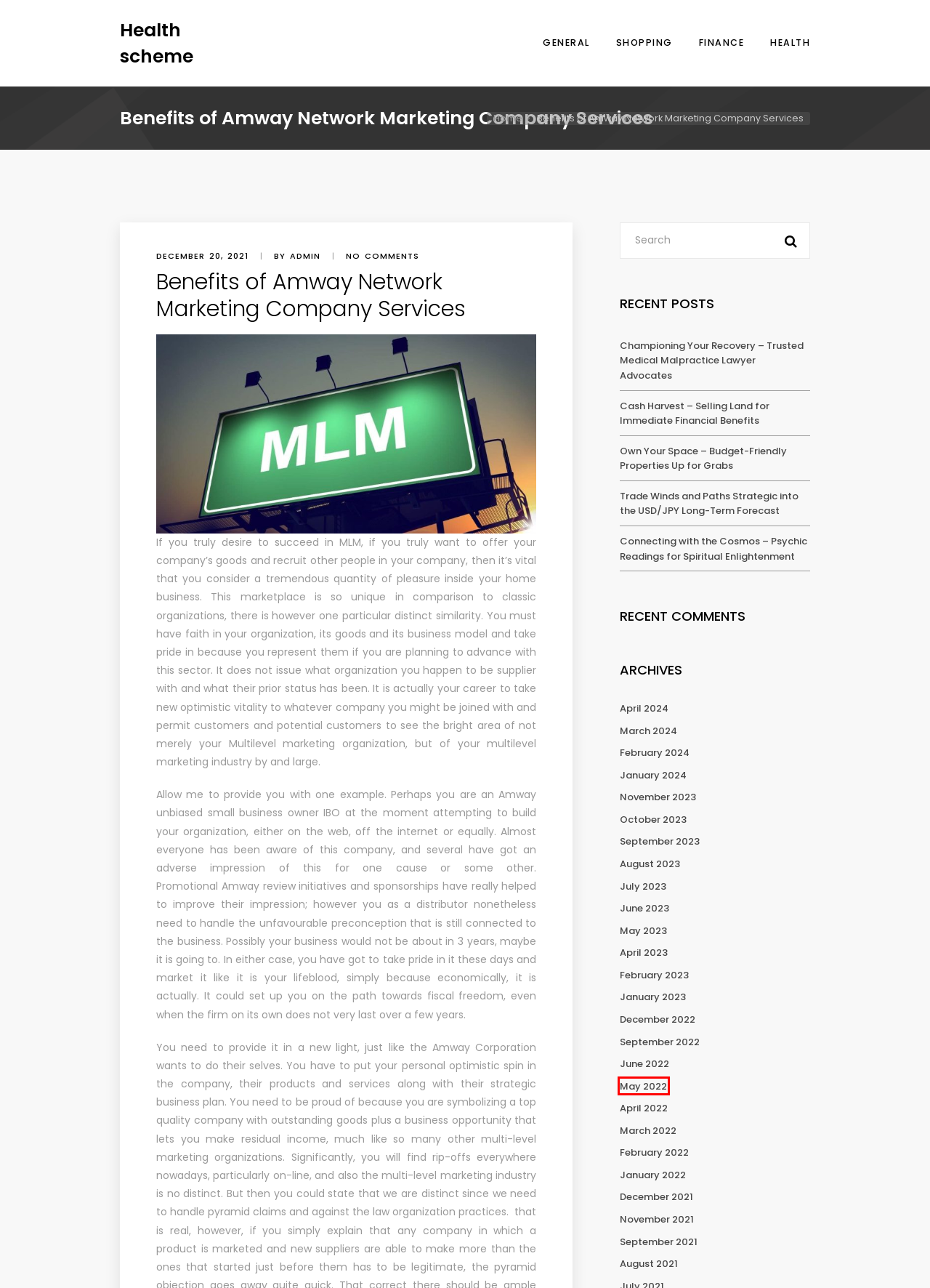Analyze the screenshot of a webpage with a red bounding box and select the webpage description that most accurately describes the new page resulting from clicking the element inside the red box. Here are the candidates:
A. April 2024 – Health scheme
B. April 2022 – Health scheme
C. January 2023 – Health scheme
D. September 2021 – Health scheme
E. Finance – Health scheme
F. May 2022 – Health scheme
G. Shopping – Health scheme
H. May 2023 – Health scheme

F